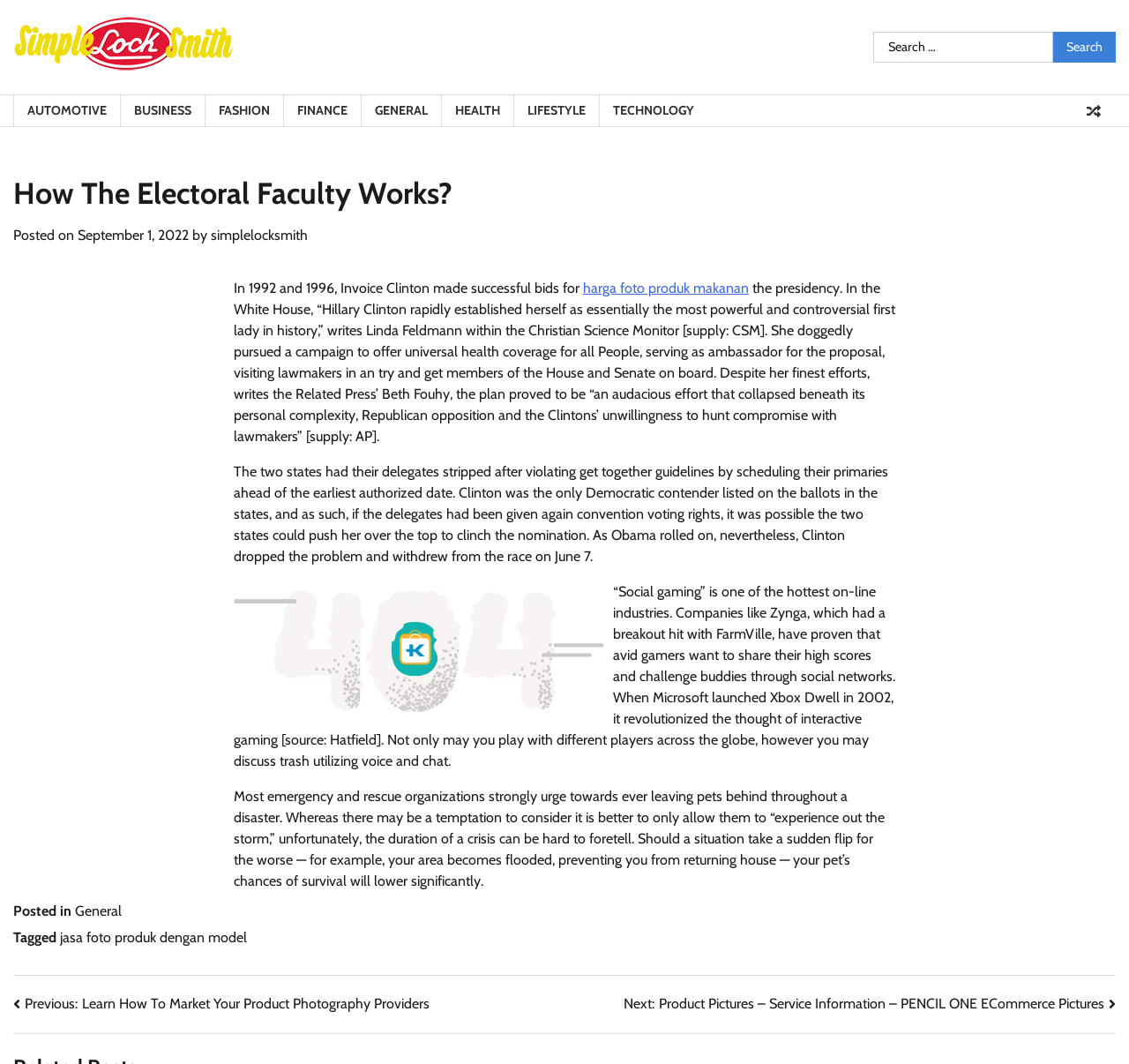Find the bounding box coordinates of the element I should click to carry out the following instruction: "Read the article posted on September 1, 2022".

[0.069, 0.213, 0.167, 0.229]